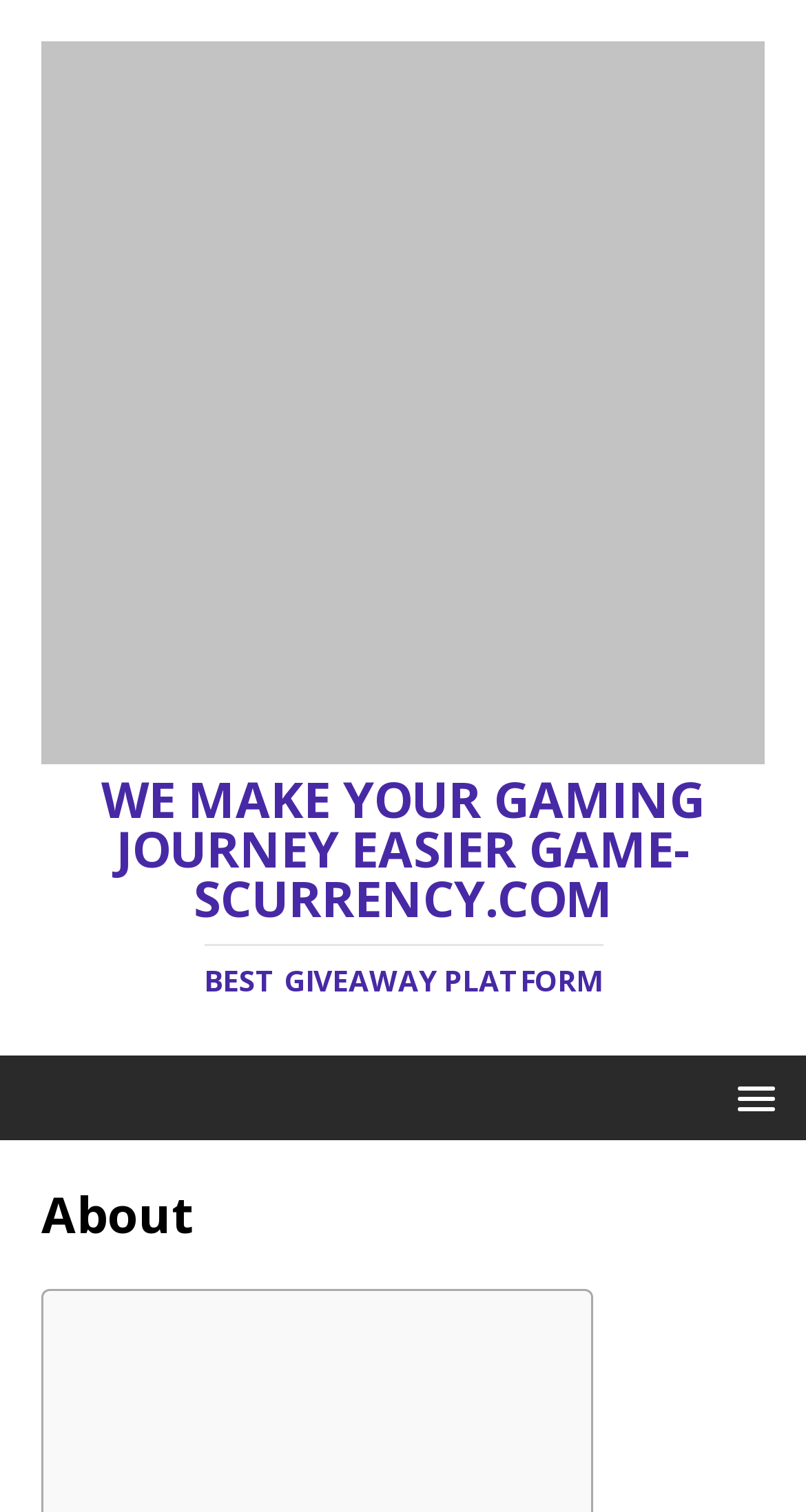Answer the following query concisely with a single word or phrase:
How many headings are on the webpage?

2